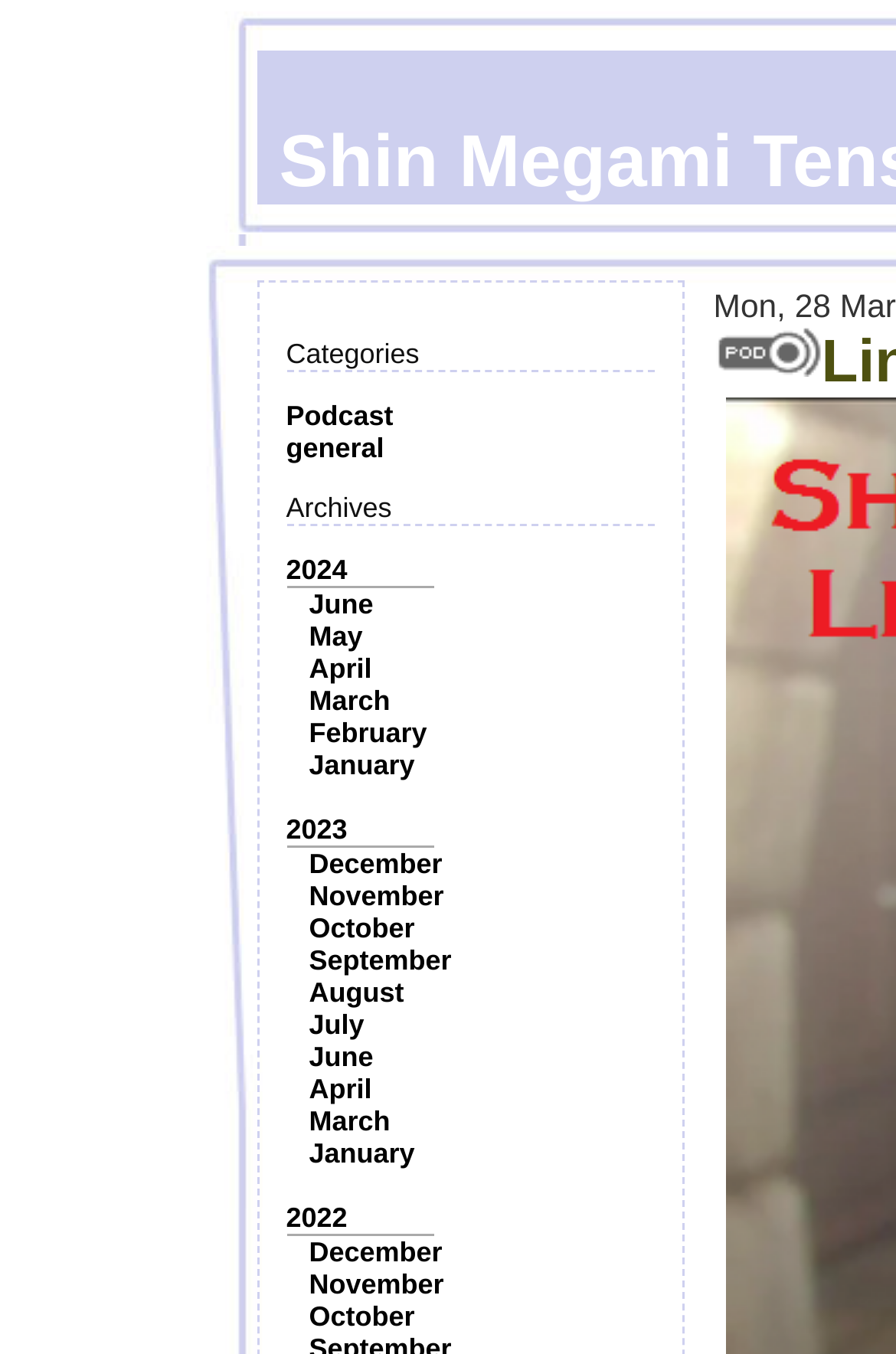Please answer the following question using a single word or phrase: 
What is the purpose of the image on the webpage?

Decoration